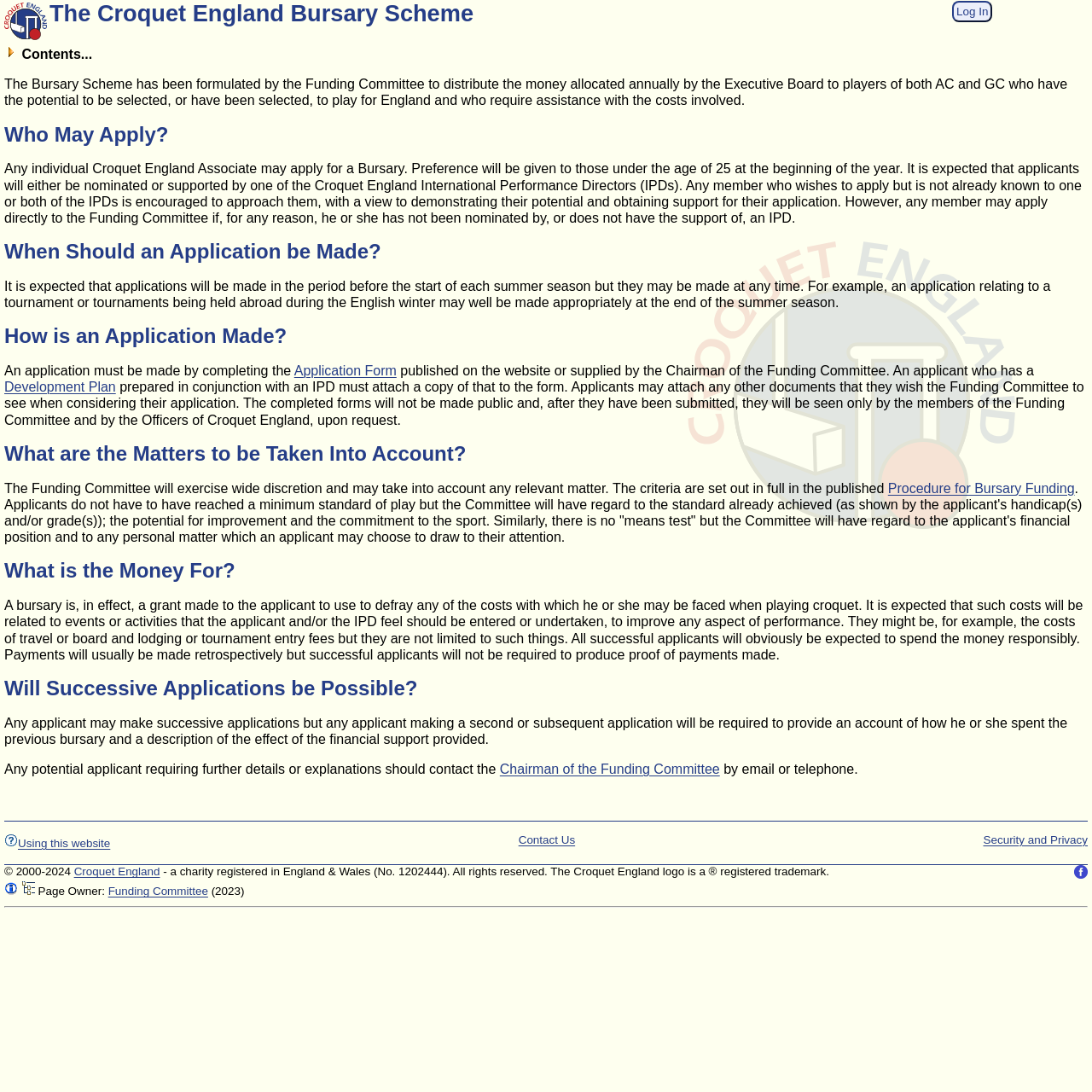Refer to the image and offer a detailed explanation in response to the question: What is the application process?

An application must be made by completing the Application Form published on the website or supplied by the Chairman of the Funding Committee. An applicant who has a Development Plan prepared in conjunction with an IPD must attach a copy of that to the form.